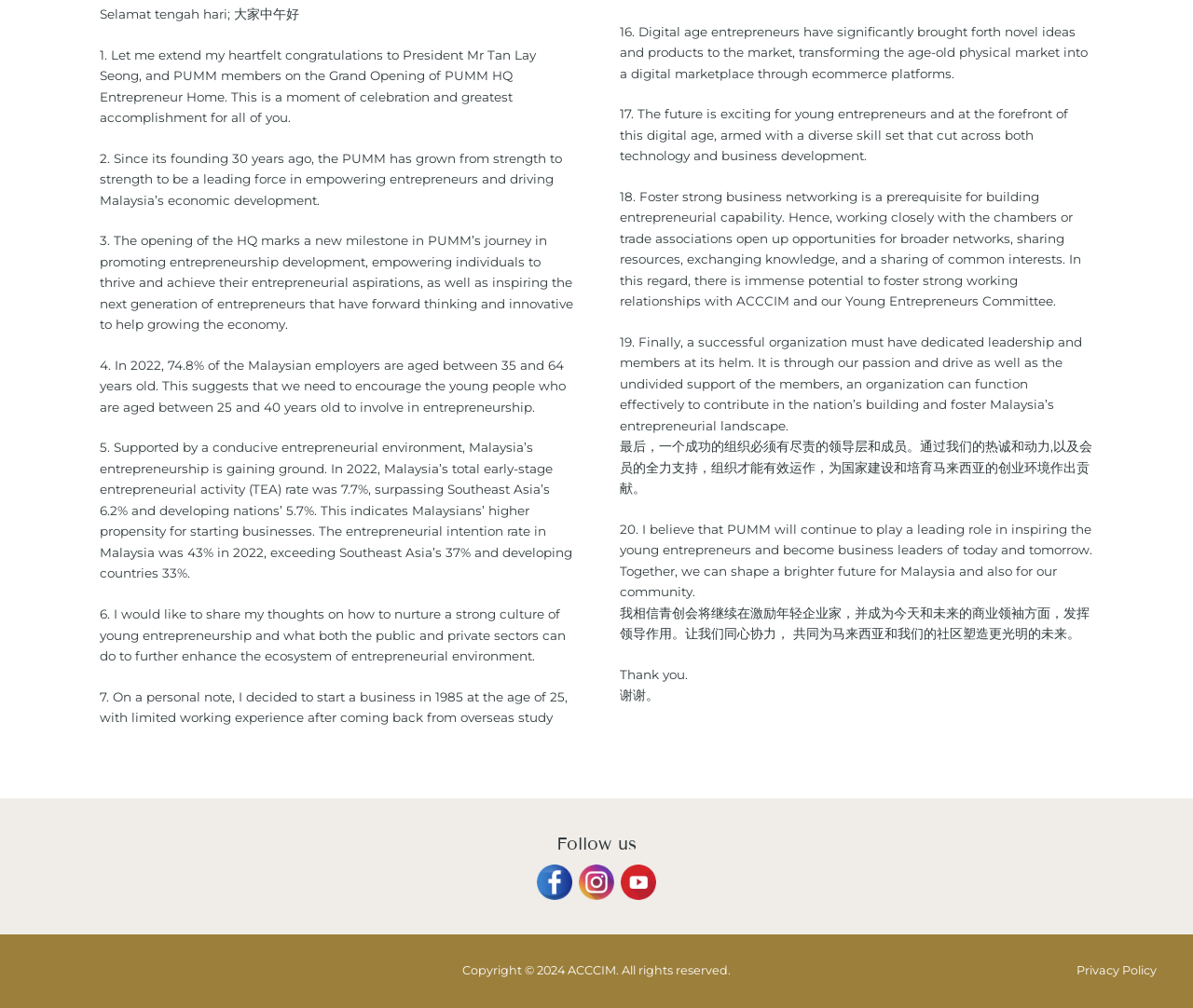What is the purpose of fostering strong business networking?
Look at the screenshot and give a one-word or phrase answer.

Building entrepreneurial capability